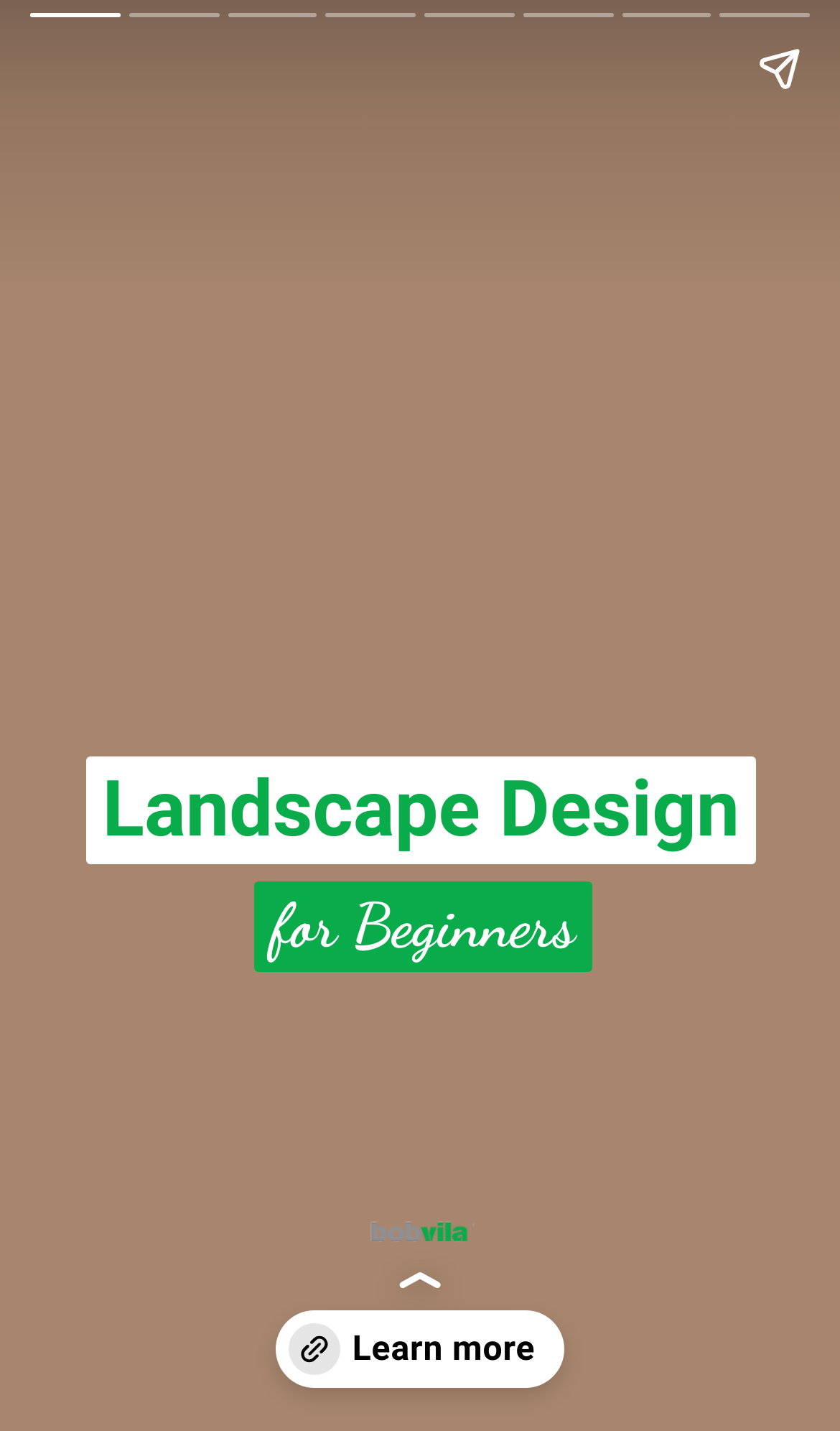Generate a detailed explanation of the webpage's features and information.

The webpage is about learning how to become your own landscape designer, with a focus on boosting property value and curb appeal without breaking the bank. 

At the top of the page, there is a logo image of "BobVila.com" positioned slightly to the right of the center. Below the logo, there is a static text "for Beginners" located roughly in the middle of the page. 

Underneath the static text, there is a button labeled "Learn more" that spans the entire width of the page, located at the bottom. This button contains two small images, one on the left and one on the right, but their contents are not specified. 

On the top-left corner of the page, there is a complementary section that takes up the entire width of the page, but only a small portion of the height. Within this section, there is a "Share story" button positioned on the right side. 

On the right side of the page, near the top, there is a "Next page" button. 

Finally, there is another complementary section at the top-left corner of the page, which is relatively small in size.